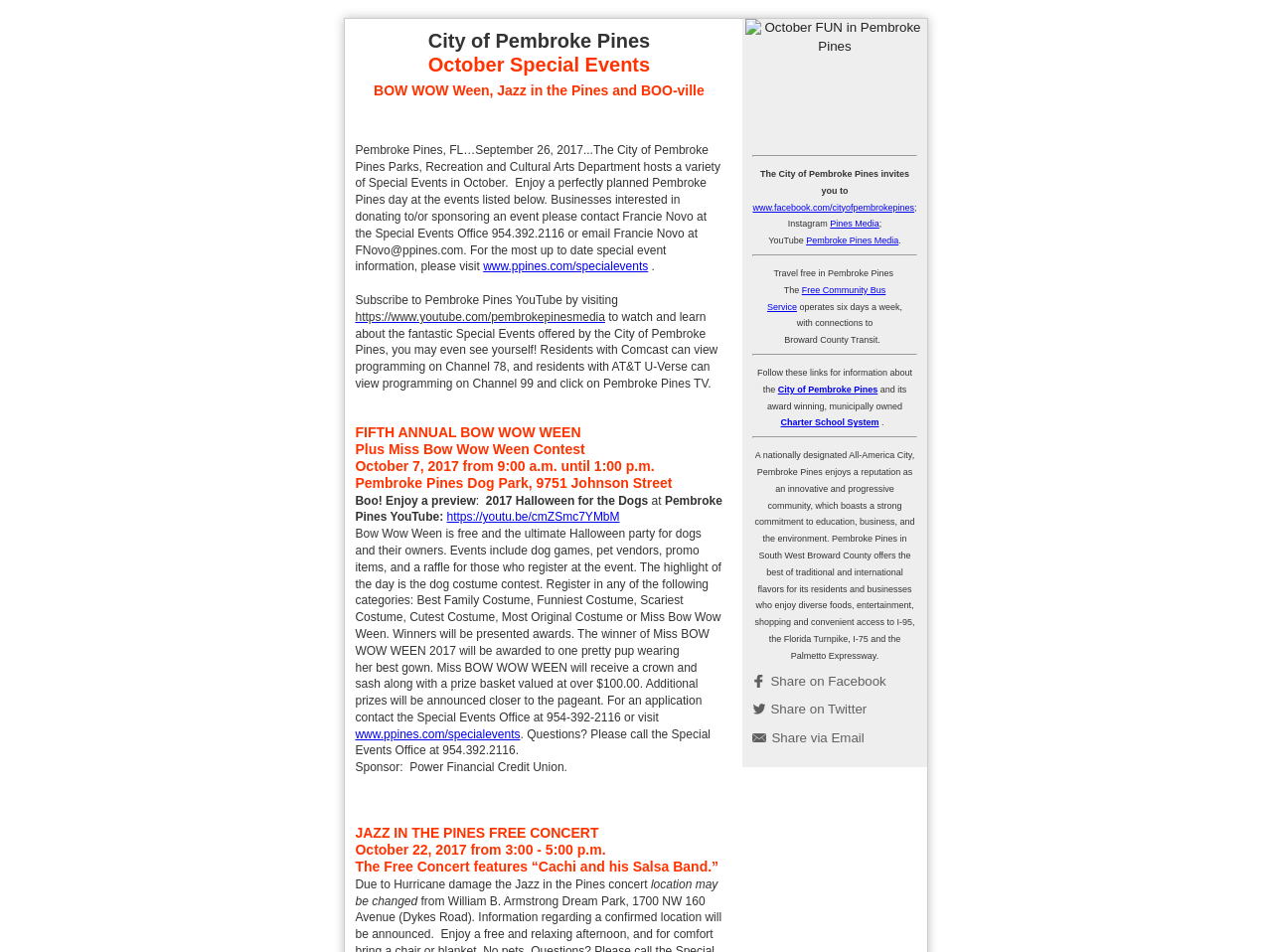Identify the bounding box coordinates of the area that should be clicked in order to complete the given instruction: "Click the Home link". The bounding box coordinates should be four float numbers between 0 and 1, i.e., [left, top, right, bottom].

None